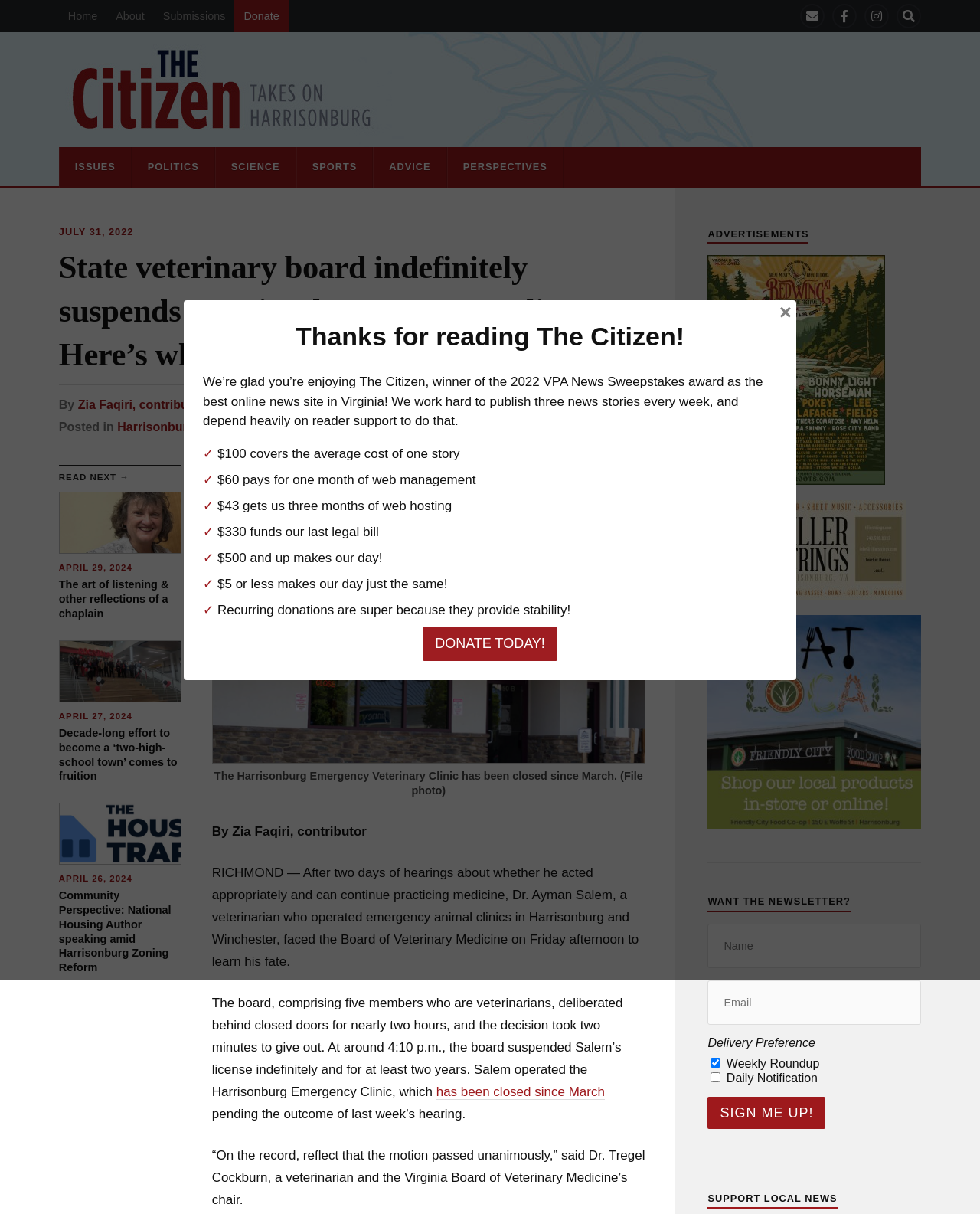Analyze the image and give a detailed response to the question:
How many members are on the Board of Veterinary Medicine?

I found this answer by reading the text that says 'The board, comprising five members who are veterinarians, deliberated behind closed doors for nearly two hours...'.